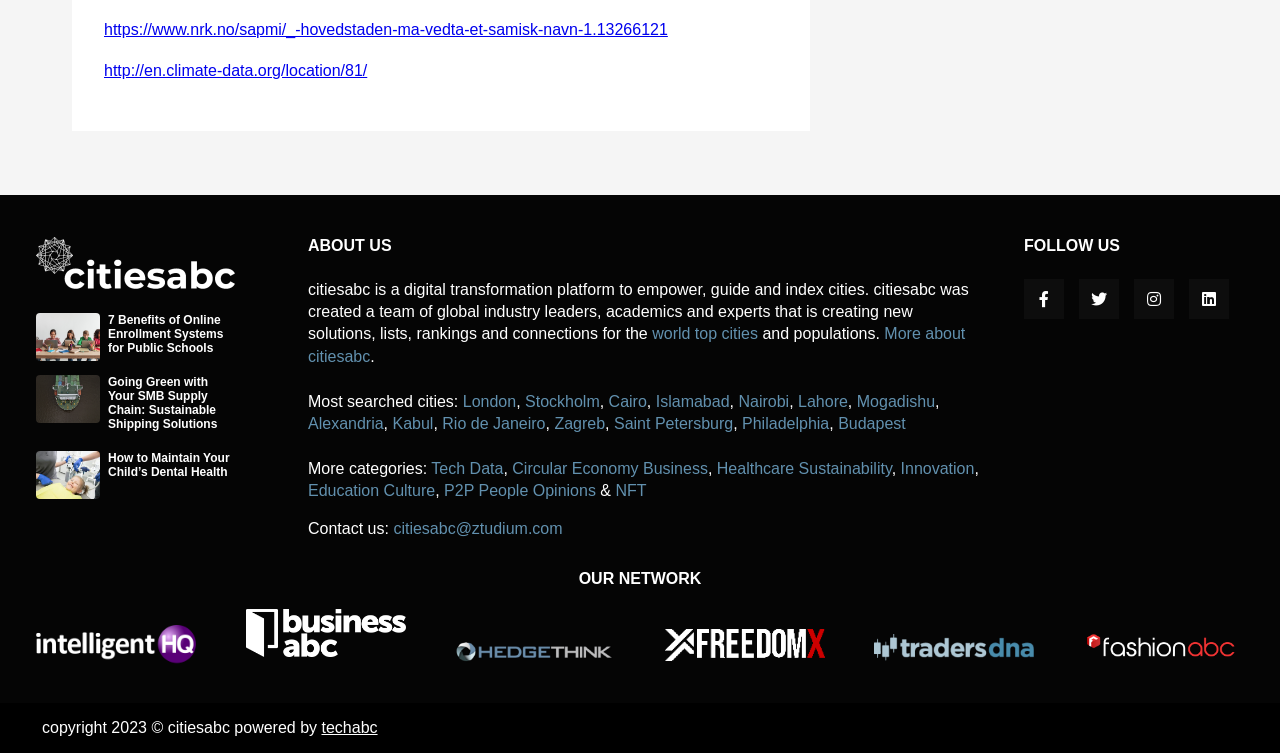Locate the bounding box coordinates of the UI element described by: "P2P People Opinions". The bounding box coordinates should consist of four float numbers between 0 and 1, i.e., [left, top, right, bottom].

[0.347, 0.64, 0.466, 0.663]